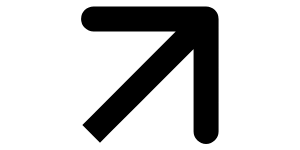Elaborate on all the features and components visible in the image.

The image features a symbolic representation, typically an upward arrow or directional icon, which suggests progress, advancement, or moving forward. It conveys connotations of growth and direction, often associated with navigation or guidance. This type of imagery is frequently used in contexts related to improvement, innovation, and positive movement, particularly relevant in documentation or services aimed at achieving specific goals, such as translation or localization services. The arrow's design is sleek and modern, making it visually appealing while serving its purpose as a navigational aid in a digital environment.